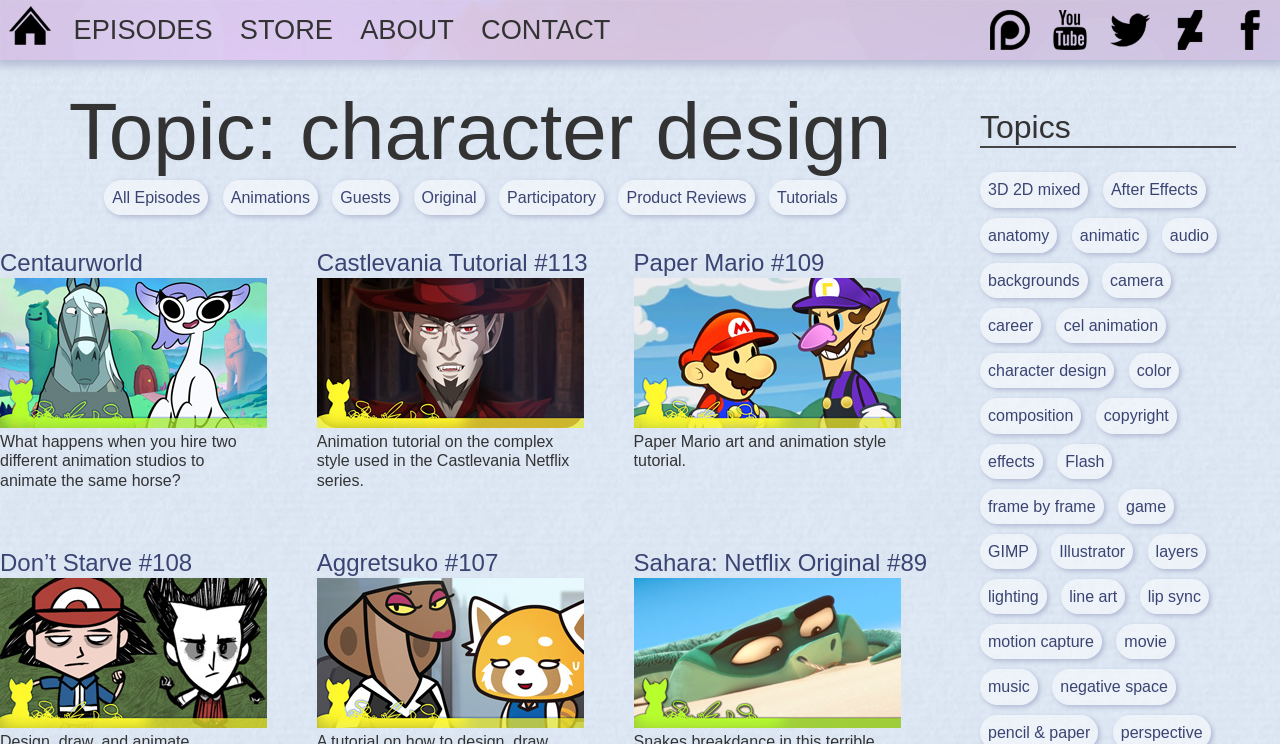What is the name of the animation tutorial series?
Examine the screenshot and reply with a single word or phrase.

Scribble Kibble